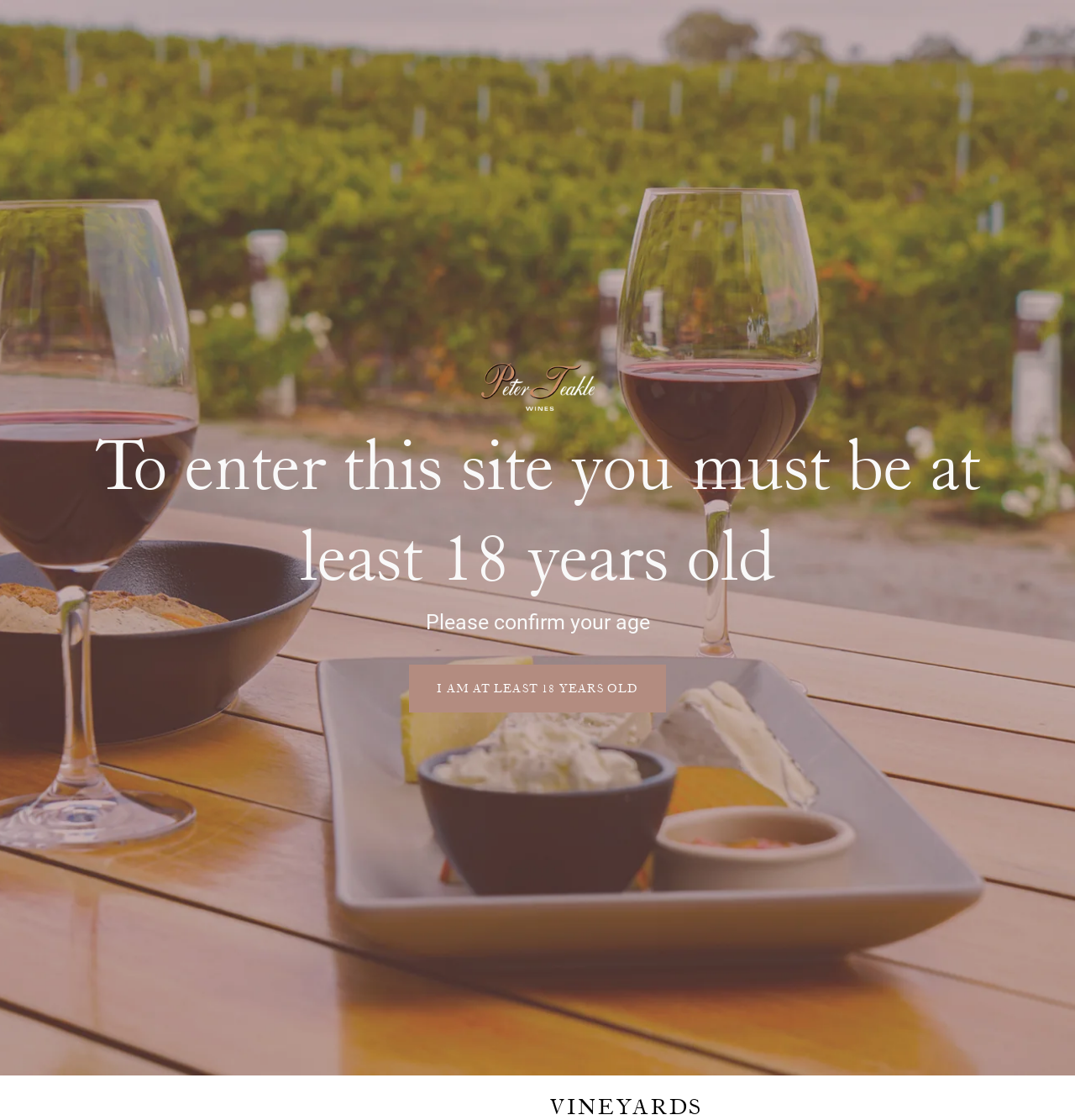What is the price of the 2023 Late Harvest Semillon wine?
Answer the question with detailed information derived from the image.

The price of the wine can be found in the description list detail section, where it is stated as 'Regular price $25.00'.